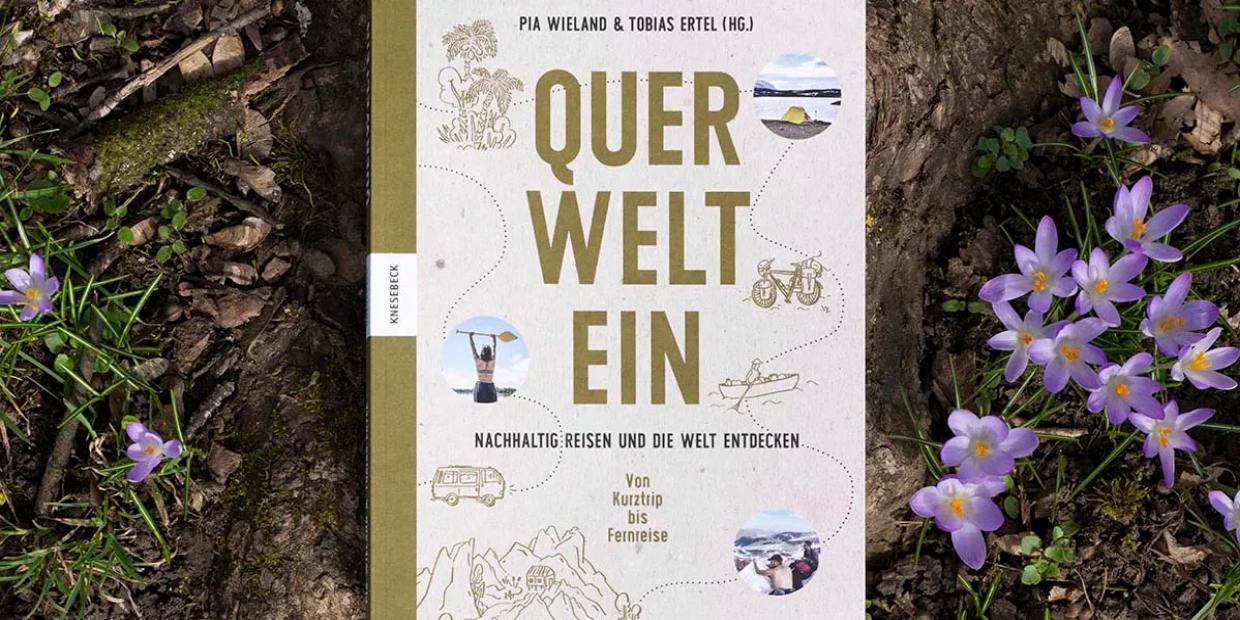Provide a one-word or brief phrase answer to the question:
What is the theme of the book?

Sustainable travel and exploration